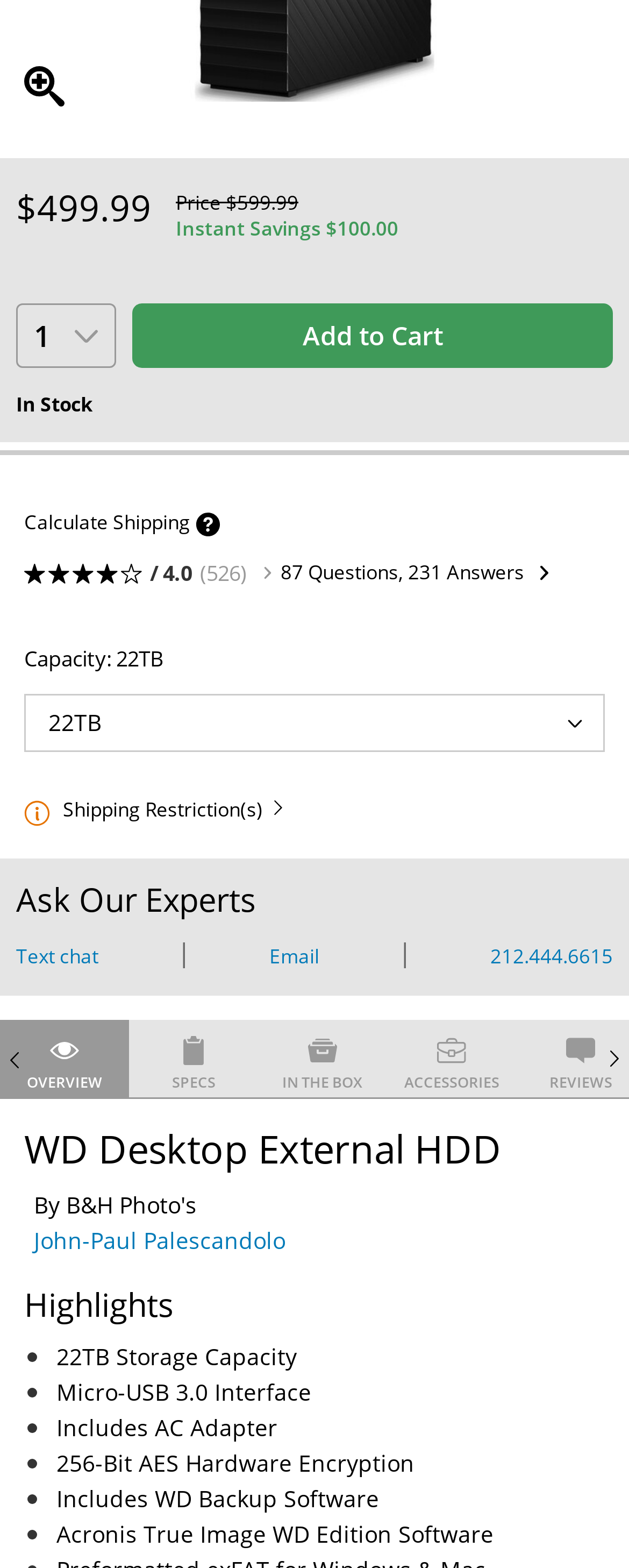Kindly provide the bounding box coordinates of the section you need to click on to fulfill the given instruction: "view online brochure".

None